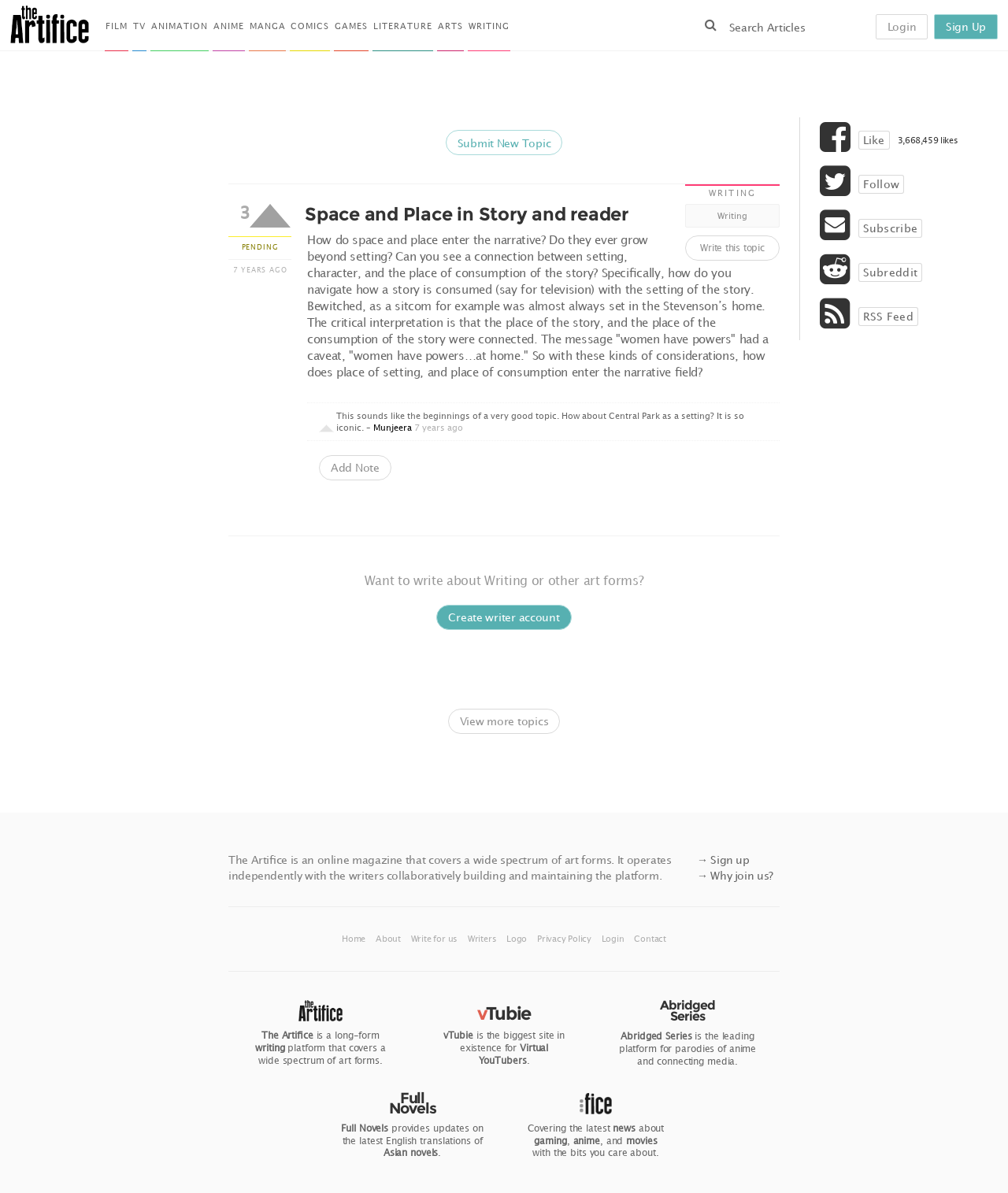Locate the headline of the webpage and generate its content.

Space and Place in Story and reader